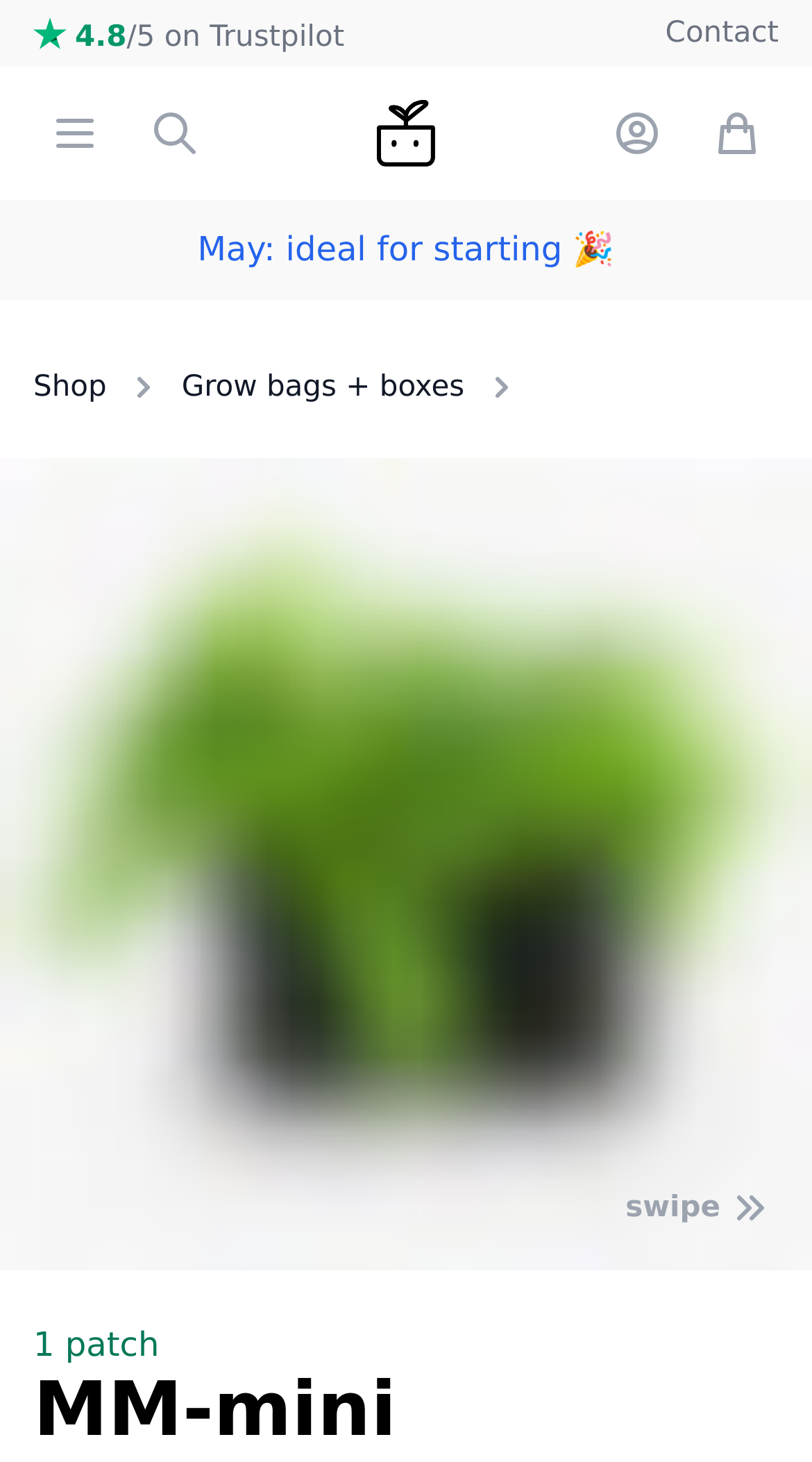Identify the bounding box coordinates of the section that should be clicked to achieve the task described: "View your account".

[0.733, 0.063, 0.836, 0.12]